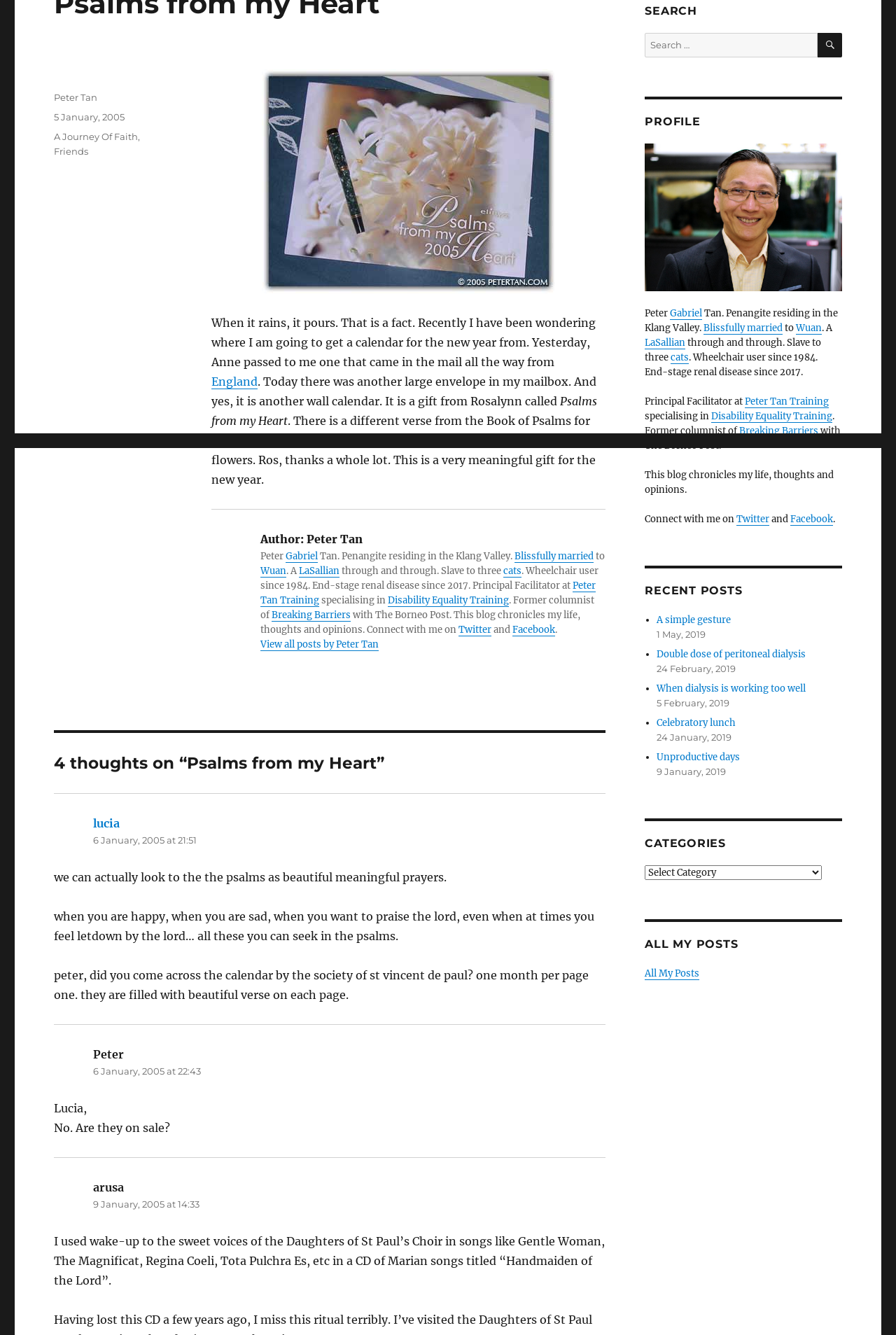From the webpage screenshot, identify the region described by Breaking Barriers. Provide the bounding box coordinates as (top-left x, top-left y, bottom-right x, bottom-right y), with each value being a floating point number between 0 and 1.

[0.825, 0.318, 0.914, 0.327]